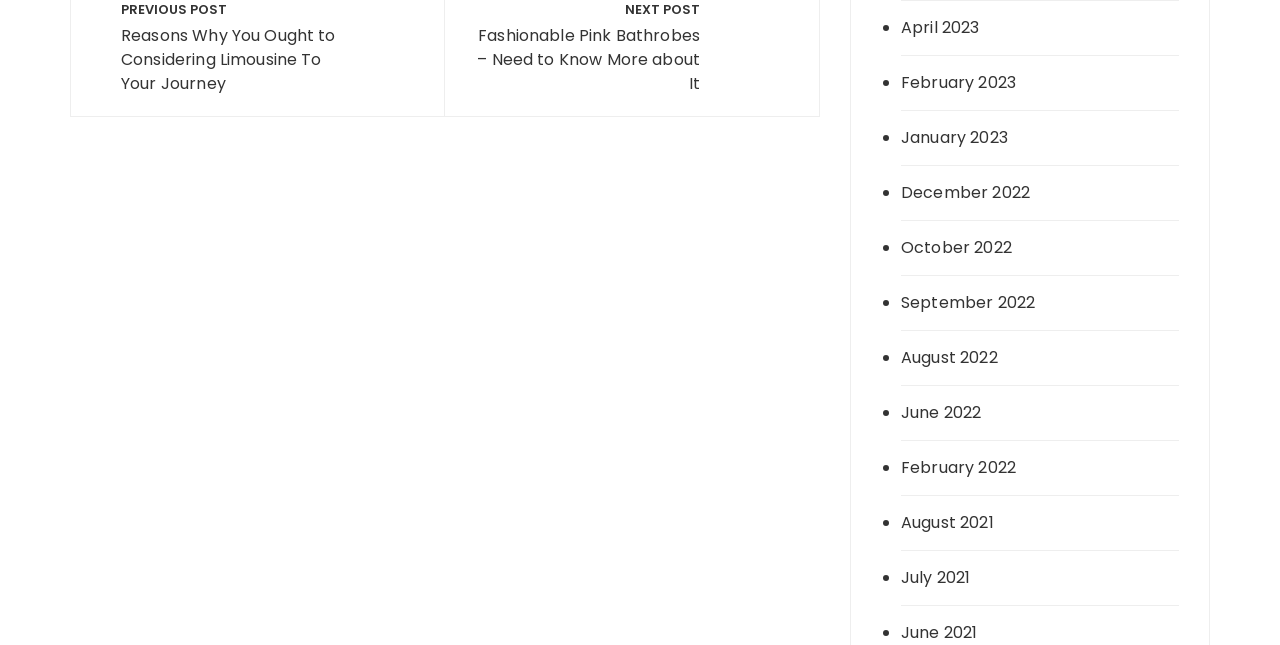Highlight the bounding box coordinates of the element that should be clicked to carry out the following instruction: "view December 2022". The coordinates must be given as four float numbers ranging from 0 to 1, i.e., [left, top, right, bottom].

[0.704, 0.28, 0.878, 0.317]